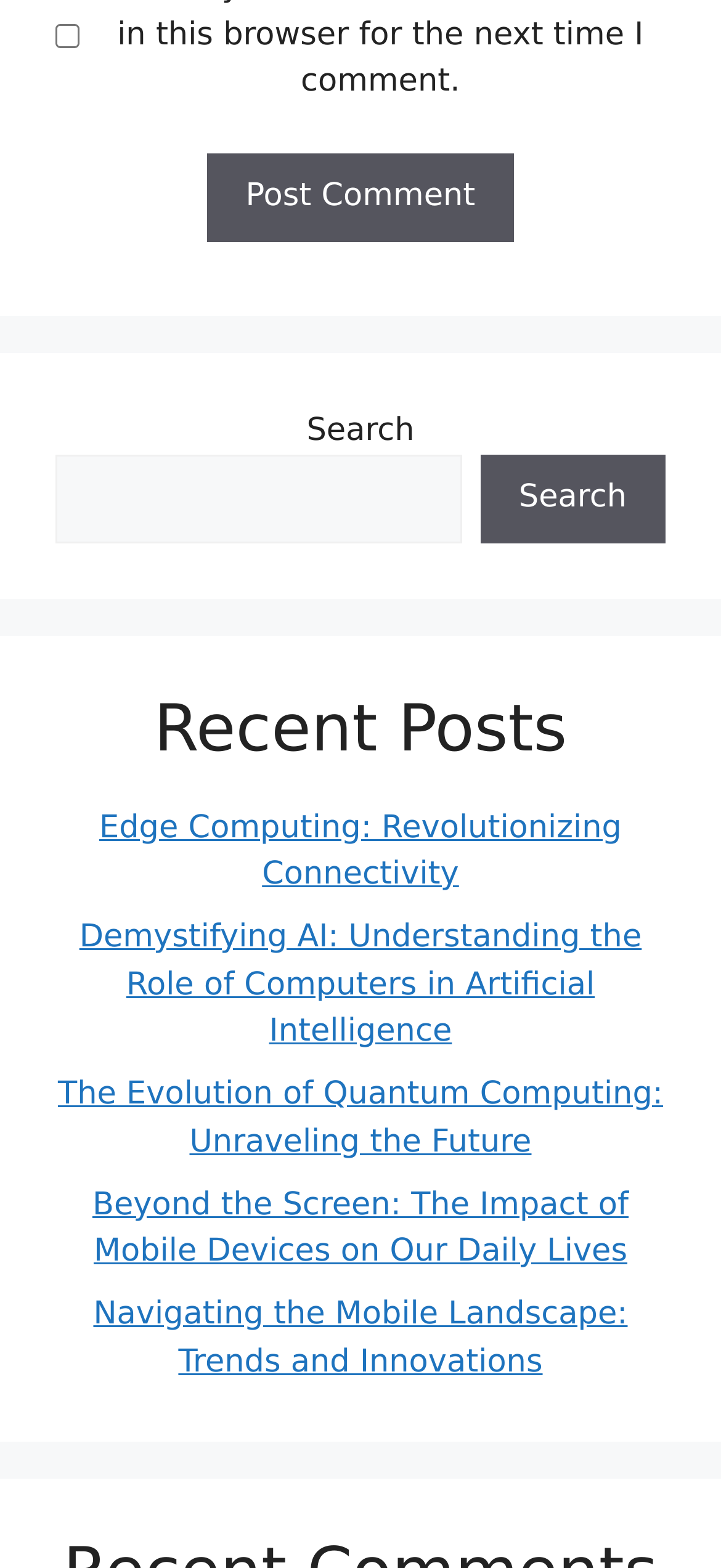What is the purpose of the search box?
Observe the image and answer the question with a one-word or short phrase response.

Search the website